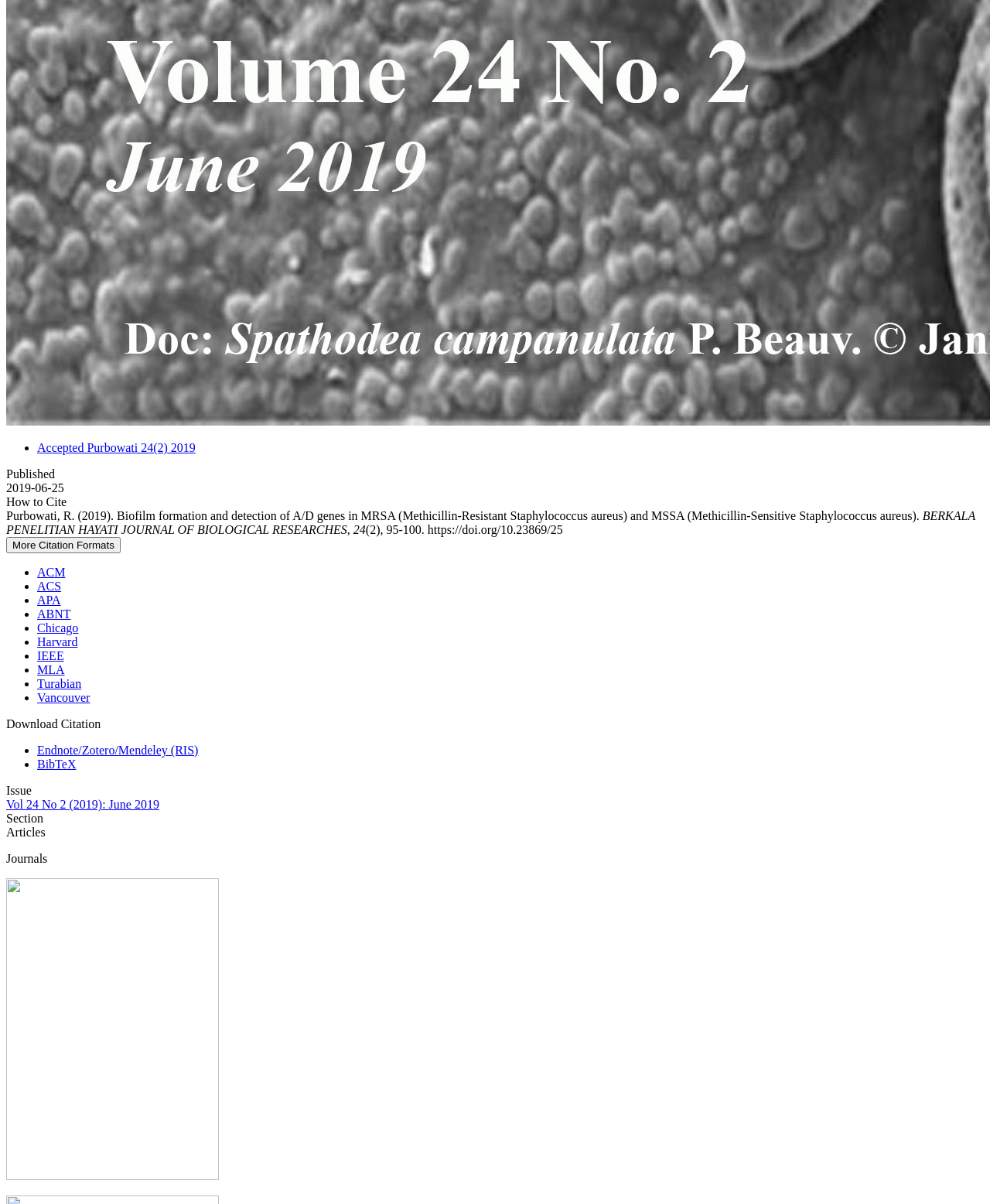Determine the coordinates of the bounding box that should be clicked to complete the instruction: "Click the 'More Citation Formats' button". The coordinates should be represented by four float numbers between 0 and 1: [left, top, right, bottom].

[0.006, 0.446, 0.122, 0.46]